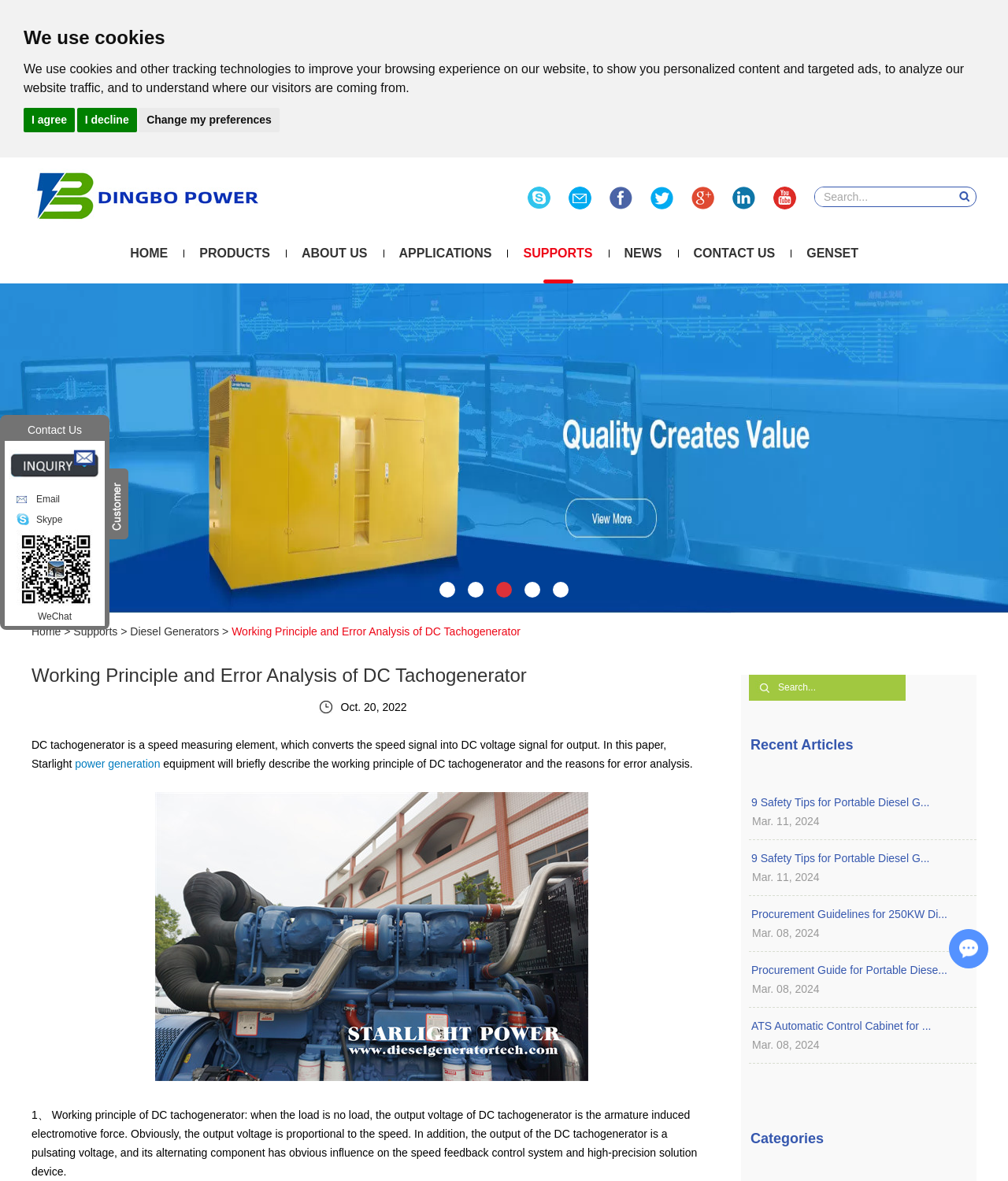Show the bounding box coordinates for the HTML element described as: "parent_node: Chat with Us".

[0.942, 0.787, 0.98, 0.819]